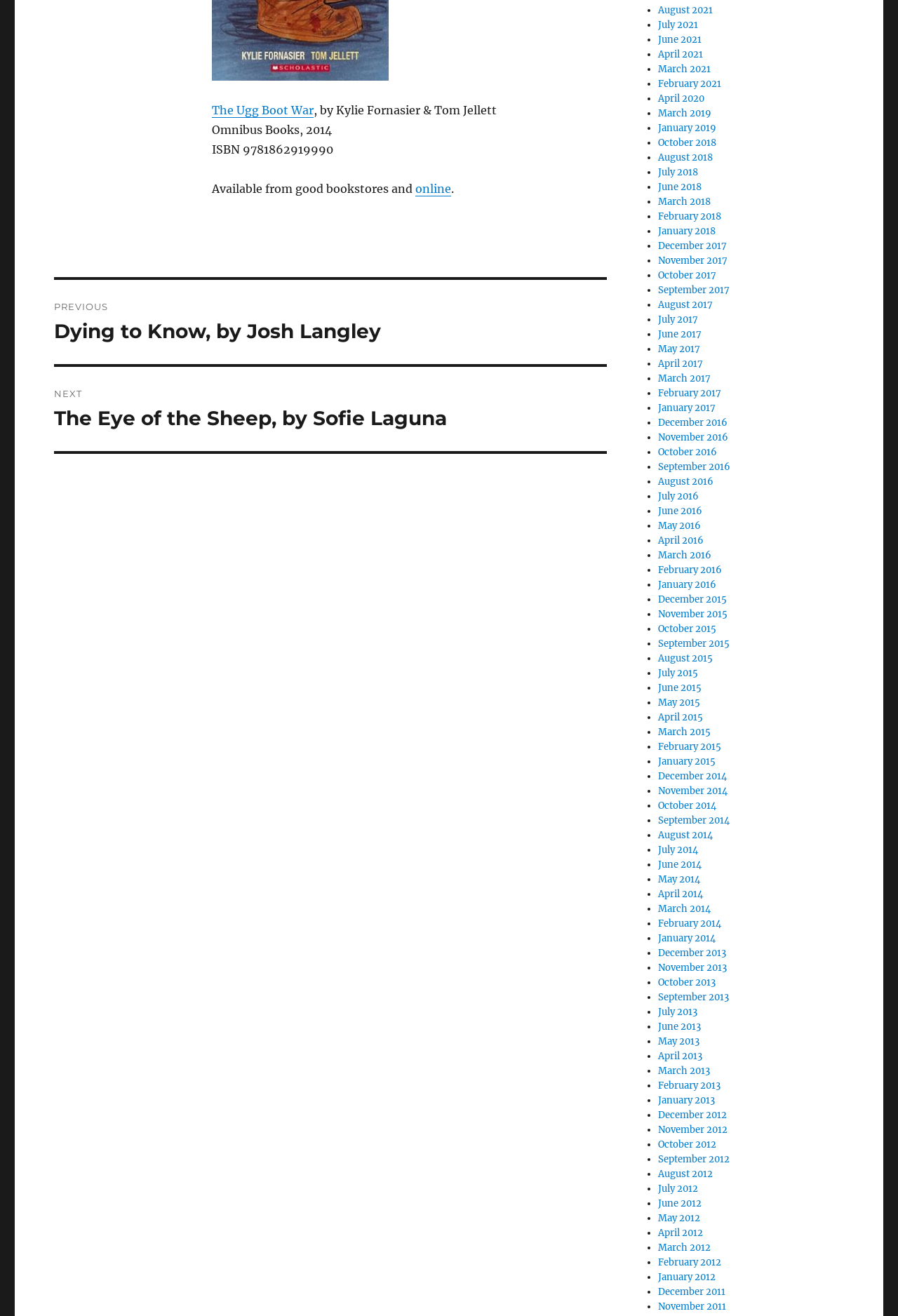Identify the bounding box coordinates for the UI element that matches this description: "List?".

None